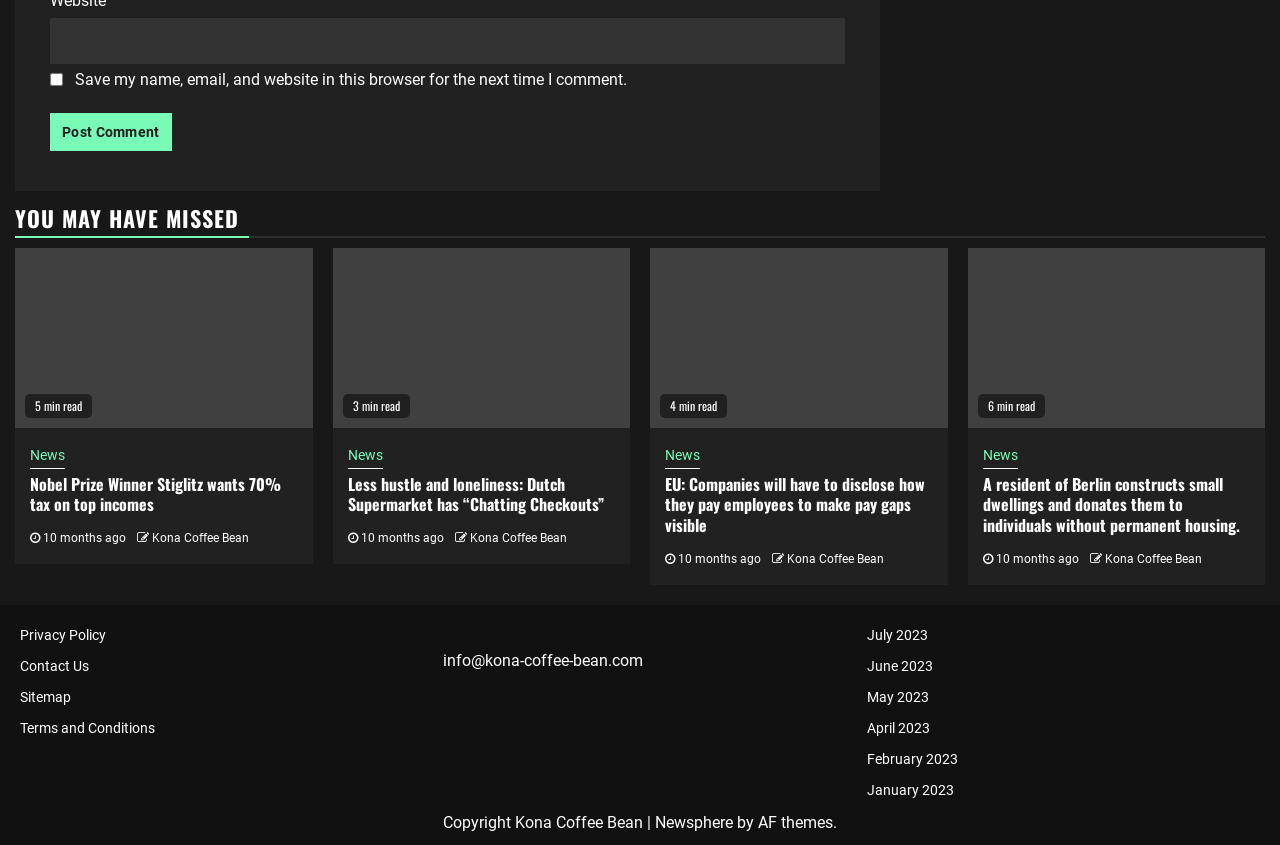Indicate the bounding box coordinates of the element that must be clicked to execute the instruction: "Log in to your account". The coordinates should be given as four float numbers between 0 and 1, i.e., [left, top, right, bottom].

None